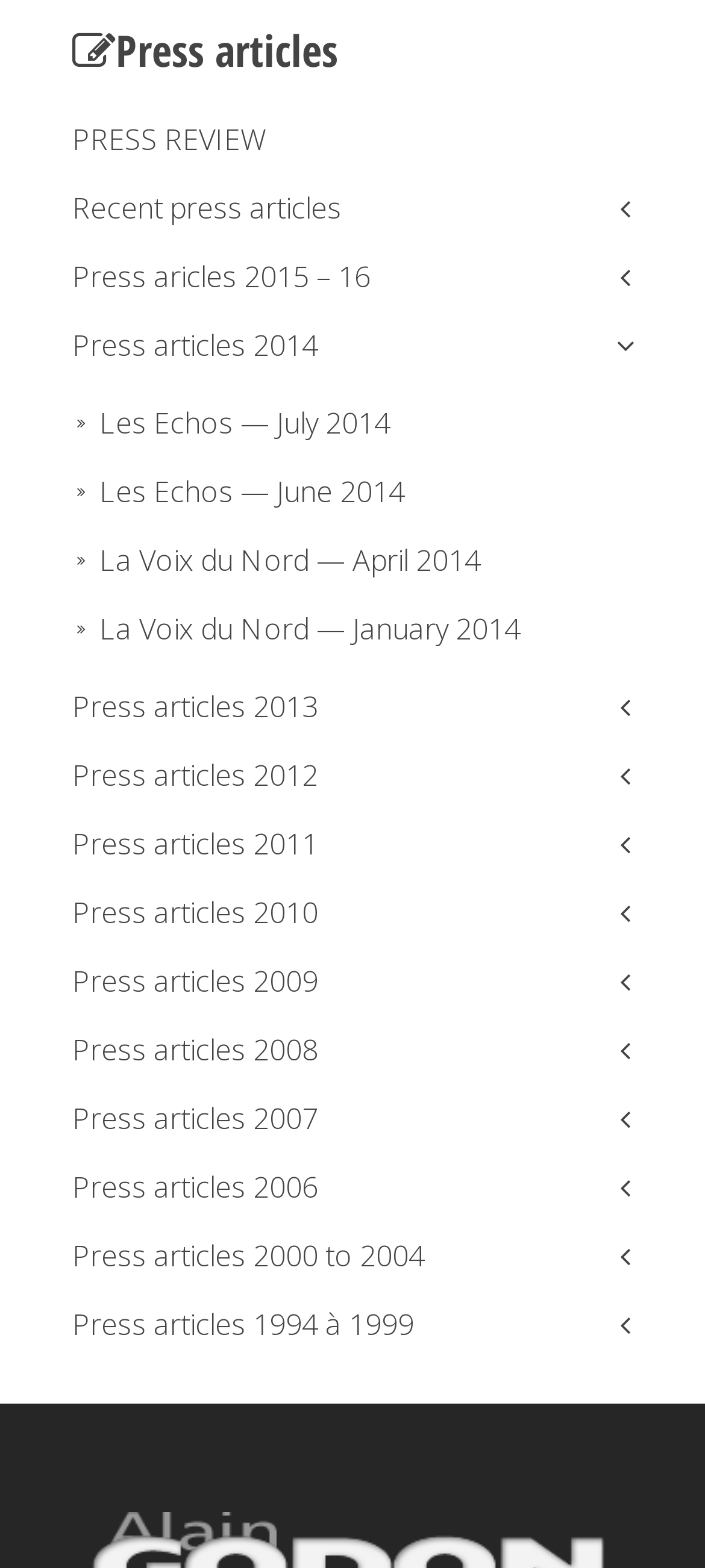Locate the UI element described by PRESS REVIEW and provide its bounding box coordinates. Use the format (top-left x, top-left y, bottom-right x, bottom-right y) with all values as floating point numbers between 0 and 1.

[0.103, 0.067, 0.897, 0.111]